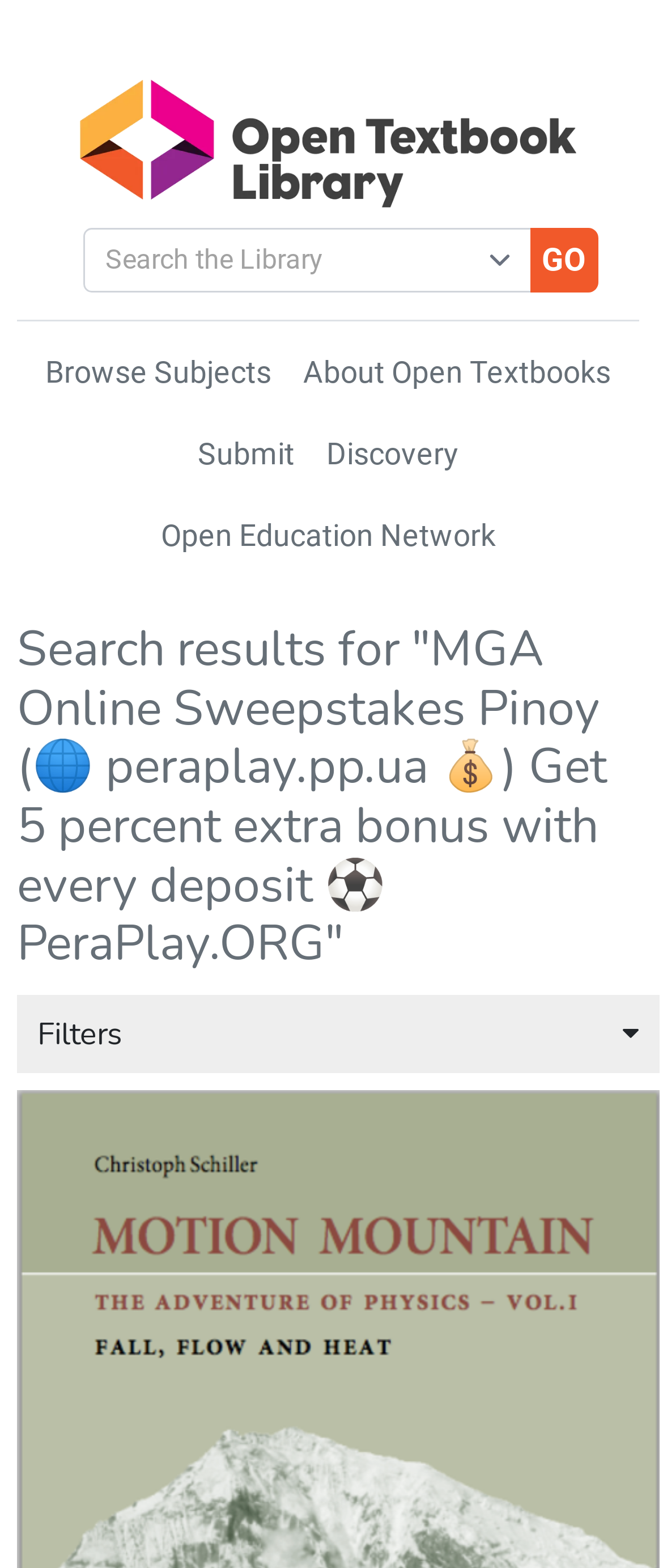Could you find the bounding box coordinates of the clickable area to complete this instruction: "Visit the Events page"?

None